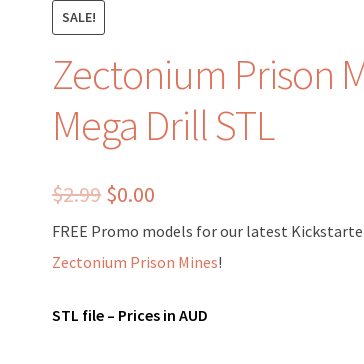Provide a one-word or brief phrase answer to the question:
What currency is used for the pricing?

AUD